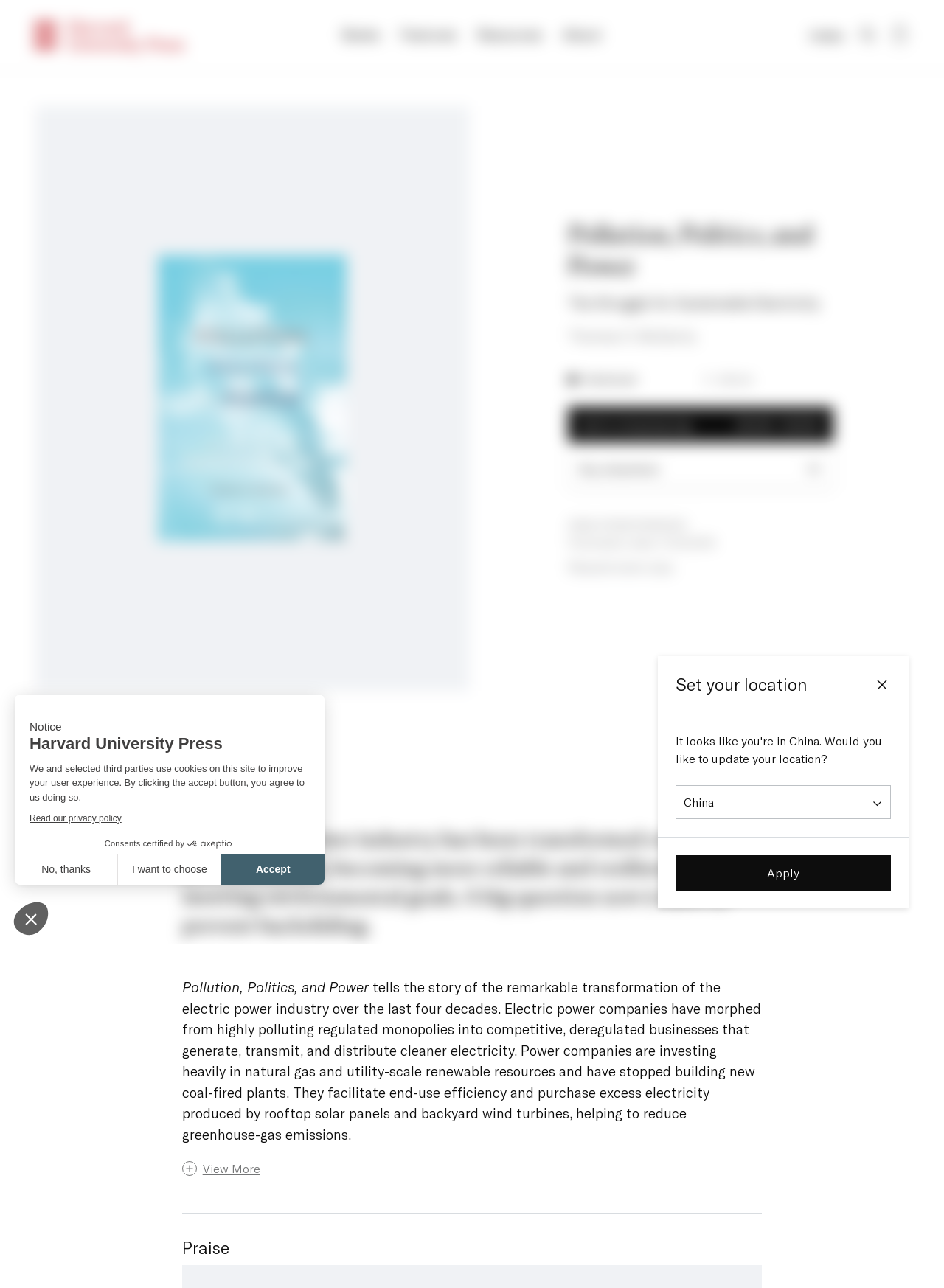Kindly provide the bounding box coordinates of the section you need to click on to fulfill the given instruction: "Request exam copy".

[0.602, 0.433, 0.713, 0.446]